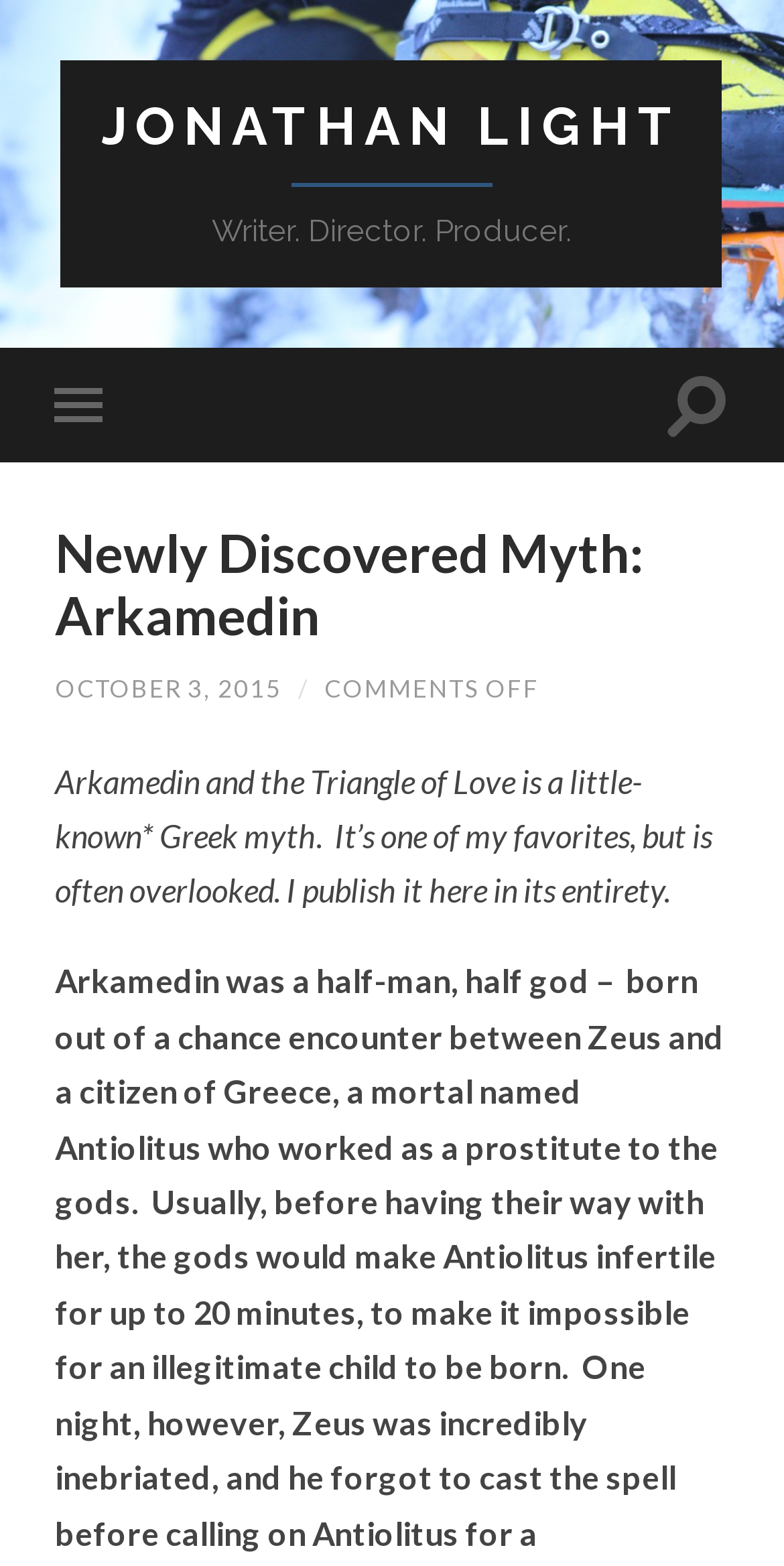What is the name of the Greek myth?
Look at the image and answer the question using a single word or phrase.

Arkamedin and the Triangle of Love